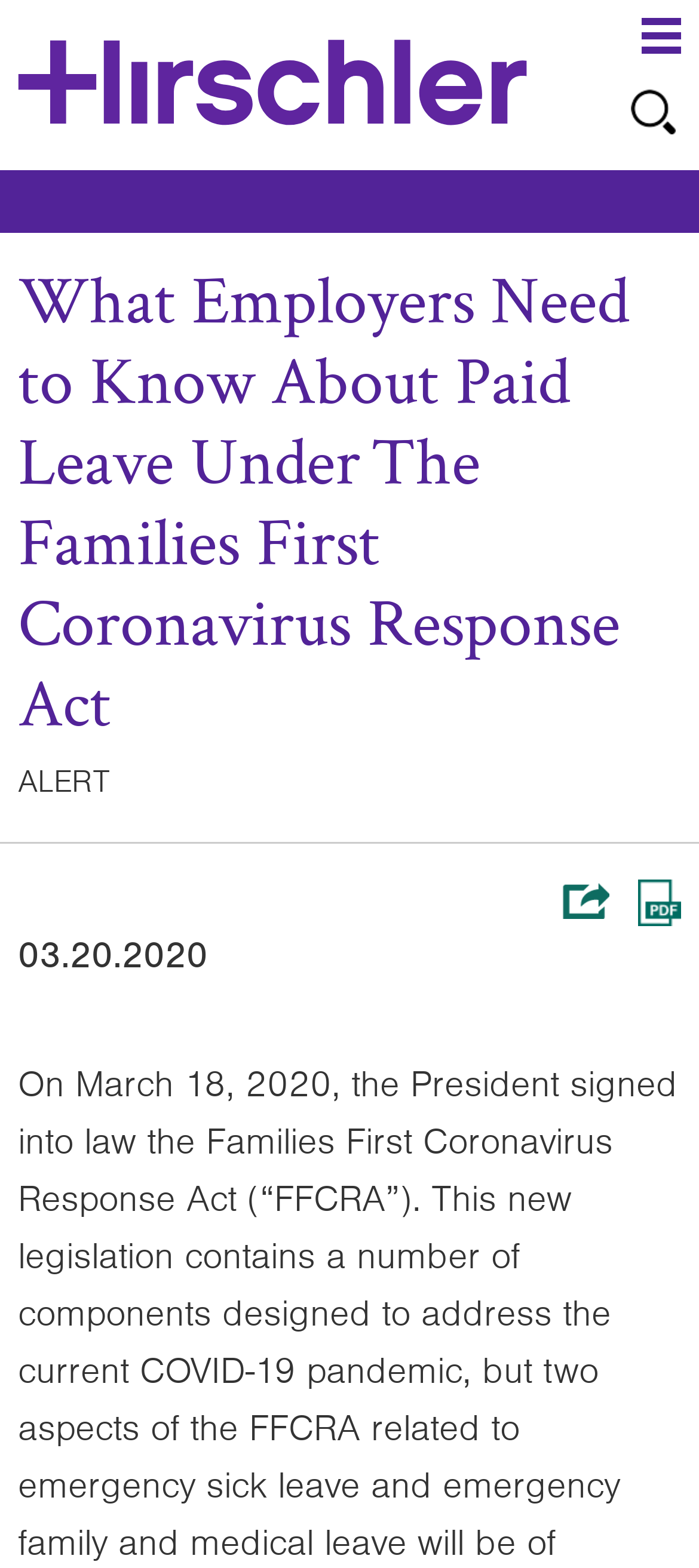What is the purpose of the 'Search' link? Examine the screenshot and reply using just one word or a brief phrase.

To search the website